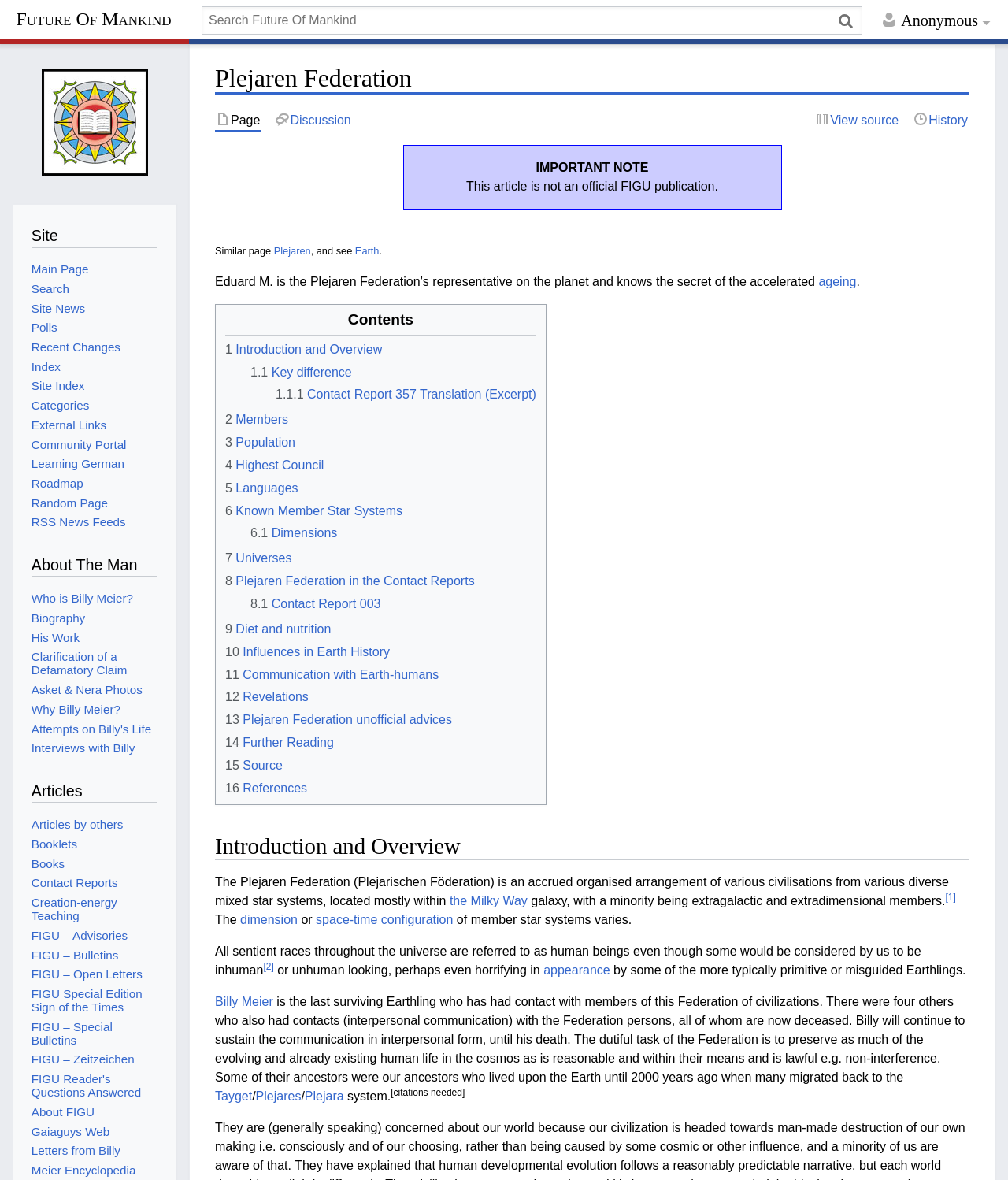Locate the bounding box coordinates of the area to click to fulfill this instruction: "Search for something". The bounding box should be presented as four float numbers between 0 and 1, in the order [left, top, right, bottom].

[0.201, 0.006, 0.855, 0.028]